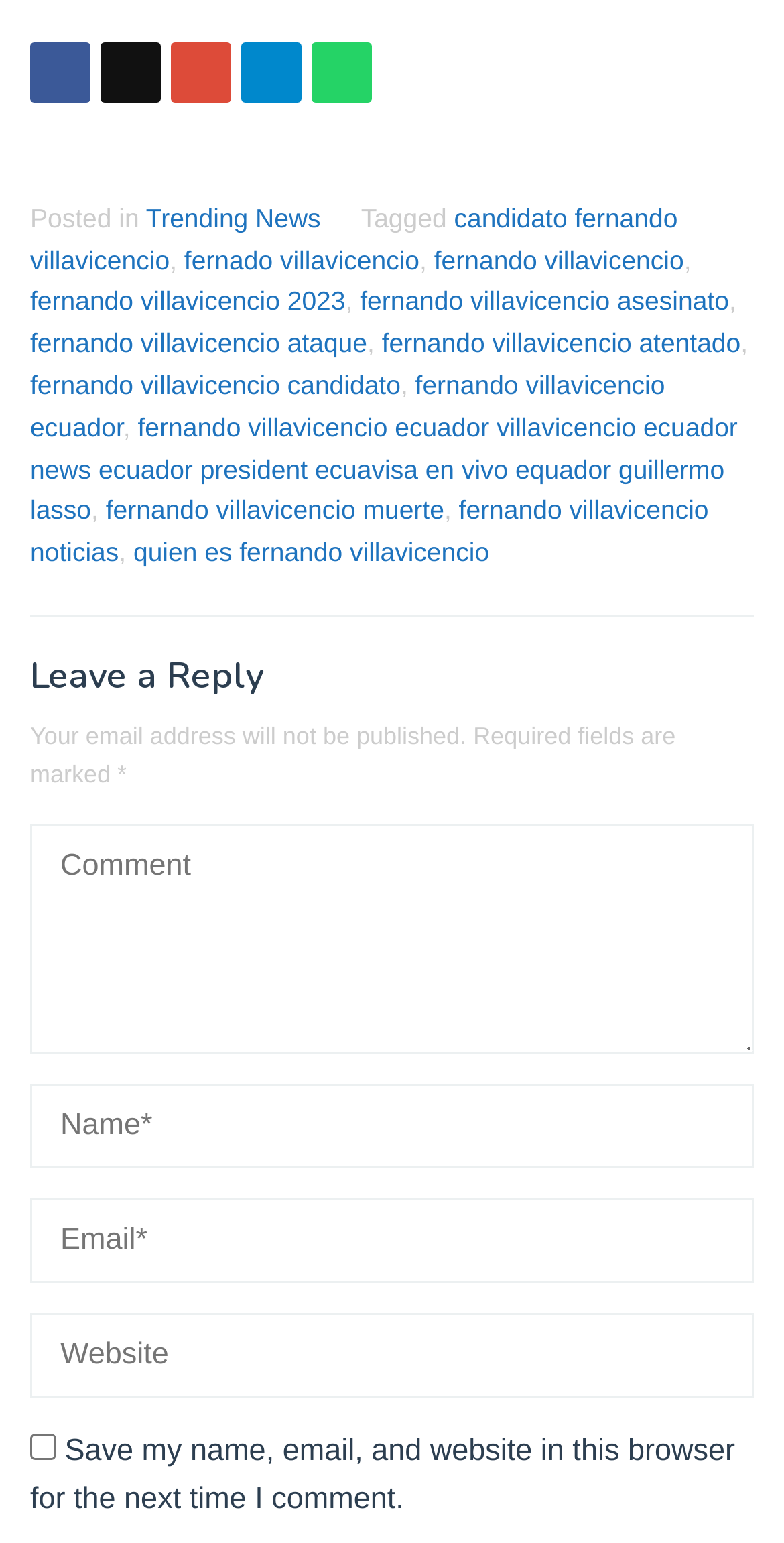Extract the bounding box coordinates for the UI element described as: "fernando villavicencio asesinato".

[0.459, 0.186, 0.93, 0.205]